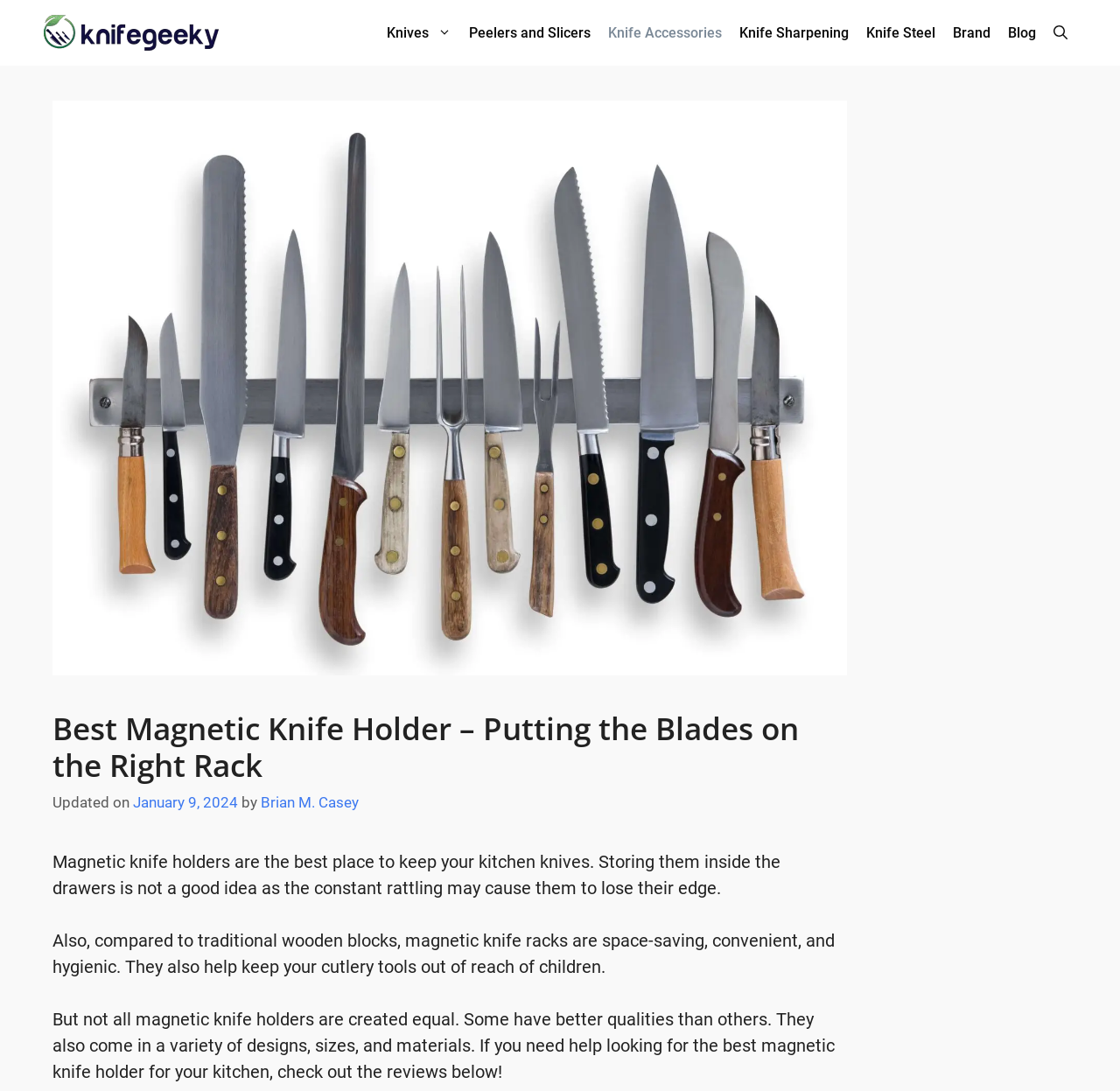Please answer the following question using a single word or phrase: 
Who wrote this article?

Brian M. Casey